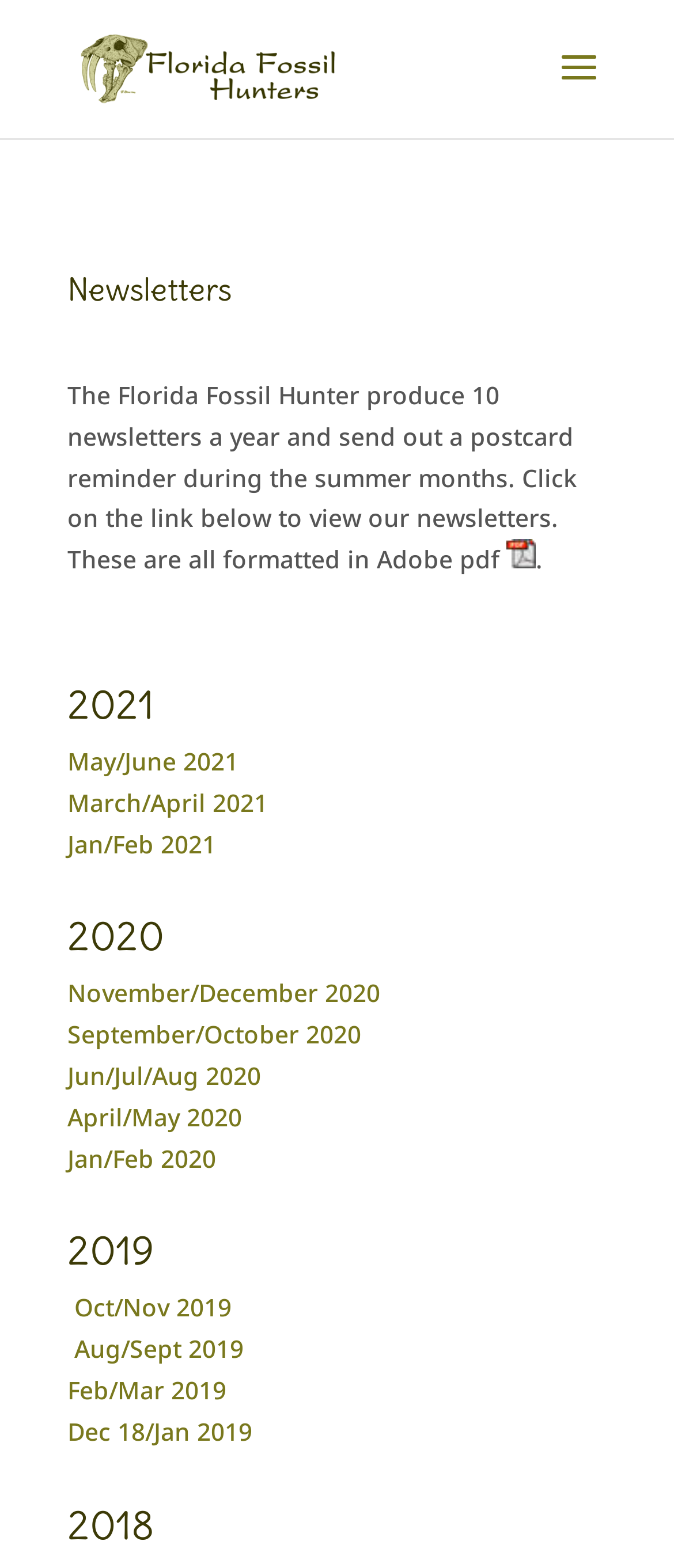Please identify the bounding box coordinates of the area that needs to be clicked to follow this instruction: "Click on the link to view the November/December 2020 newsletter".

[0.1, 0.623, 0.564, 0.644]